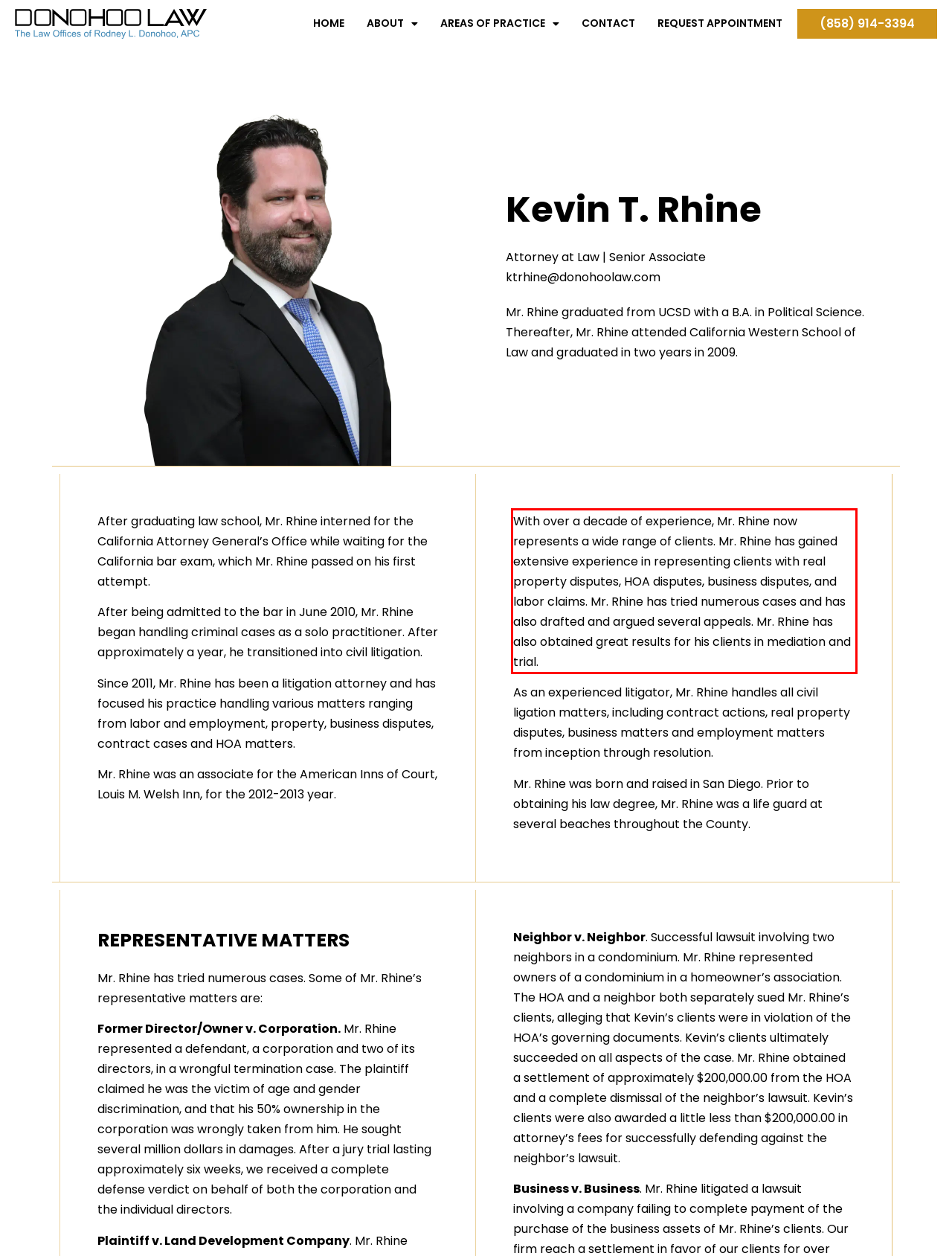Please extract the text content from the UI element enclosed by the red rectangle in the screenshot.

With over a decade of experience, Mr. Rhine now represents a wide range of clients. Mr. Rhine has gained extensive experience in representing clients with real property disputes, HOA disputes, business disputes, and labor claims. Mr. Rhine has tried numerous cases and has also drafted and argued several appeals. Mr. Rhine has also obtained great results for his clients in mediation and trial.